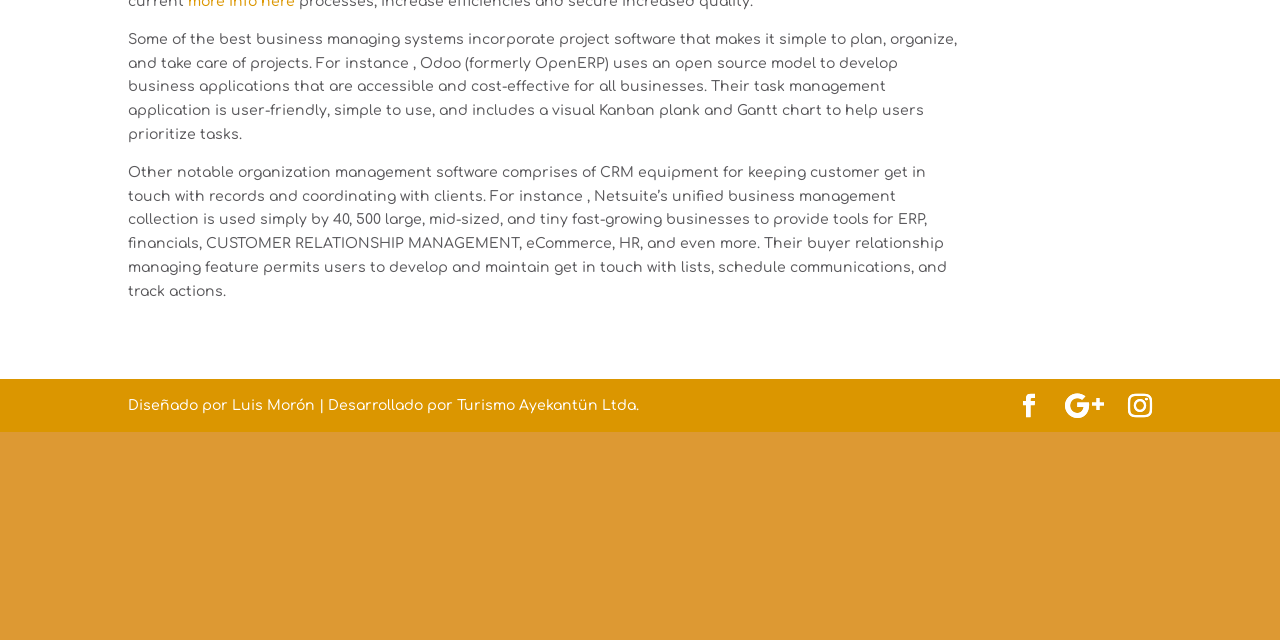Using the provided description Google, find the bounding box coordinates for the UI element. Provide the coordinates in (top-left x, top-left y, bottom-right x, bottom-right y) format, ensuring all values are between 0 and 1.

[0.832, 0.615, 0.862, 0.657]